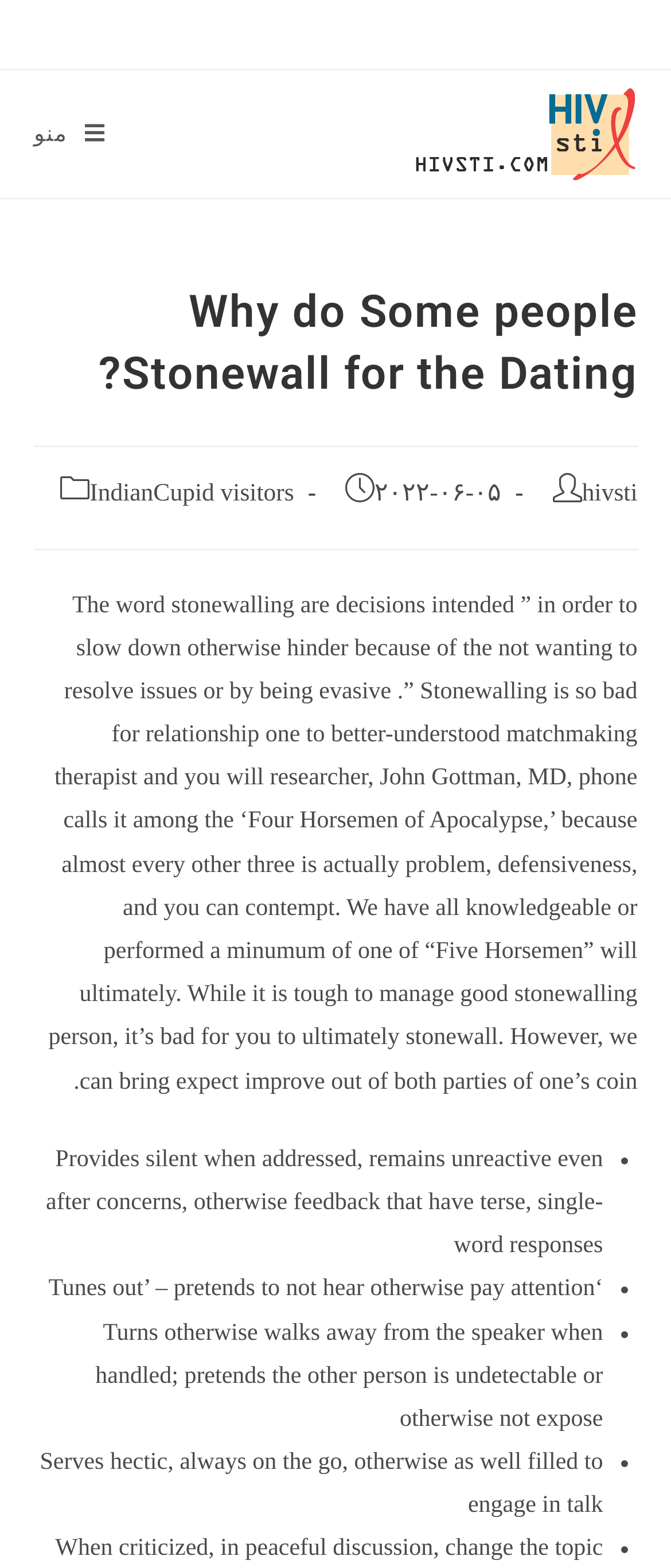Mark the bounding box of the element that matches the following description: "Gustavo Halperin".

None